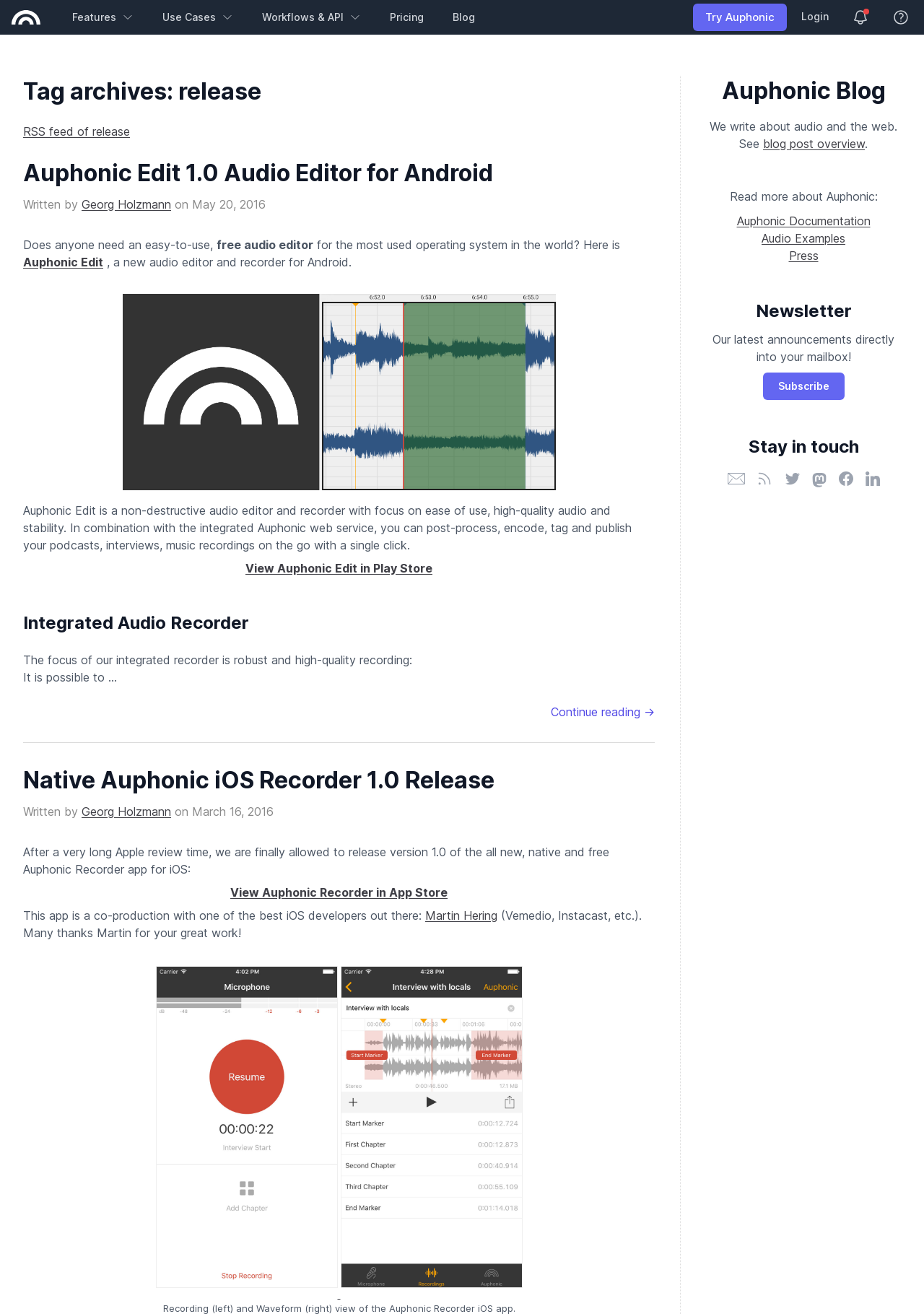Use a single word or phrase to answer the following:
What is the name of the audio editor and recorder for Android?

Auphonic Edit